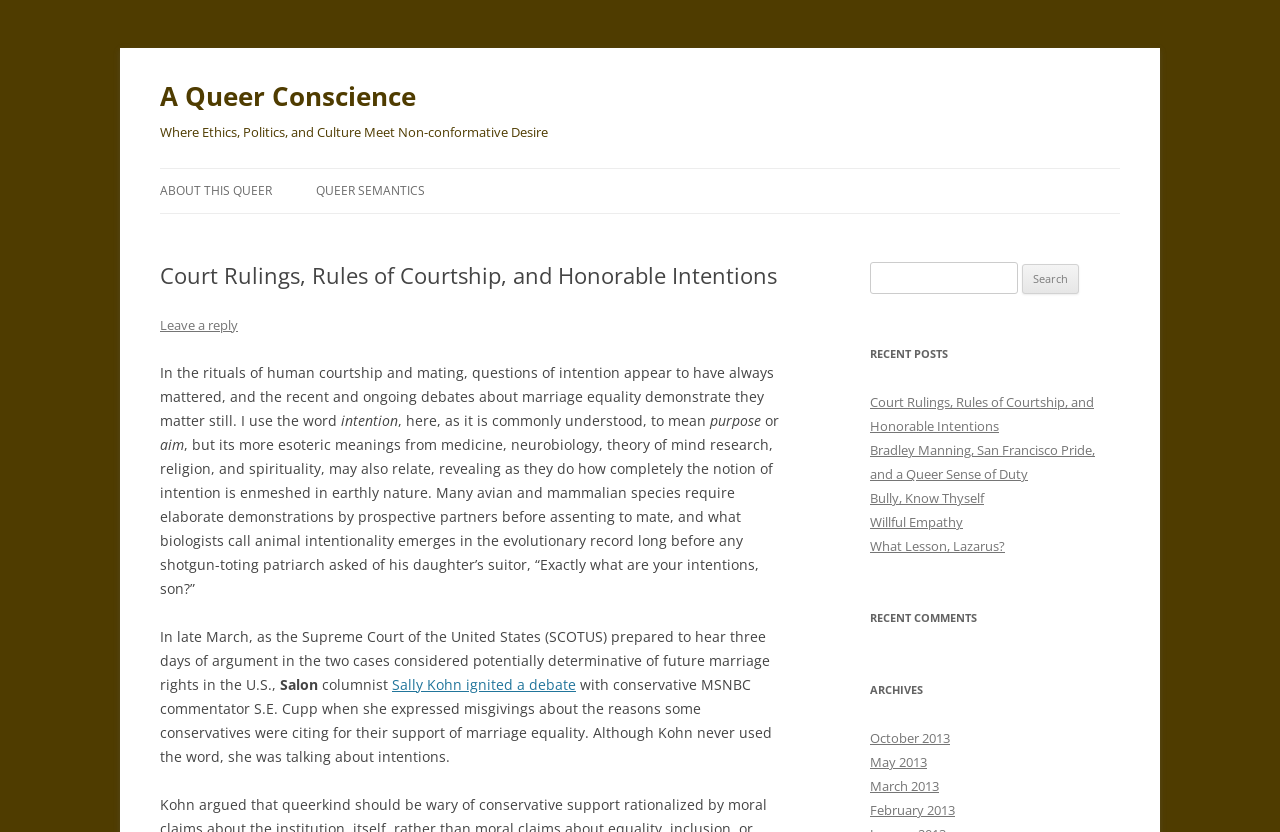What is the main topic of this webpage?
Please look at the screenshot and answer using one word or phrase.

Court Rulings and Queer Conscience